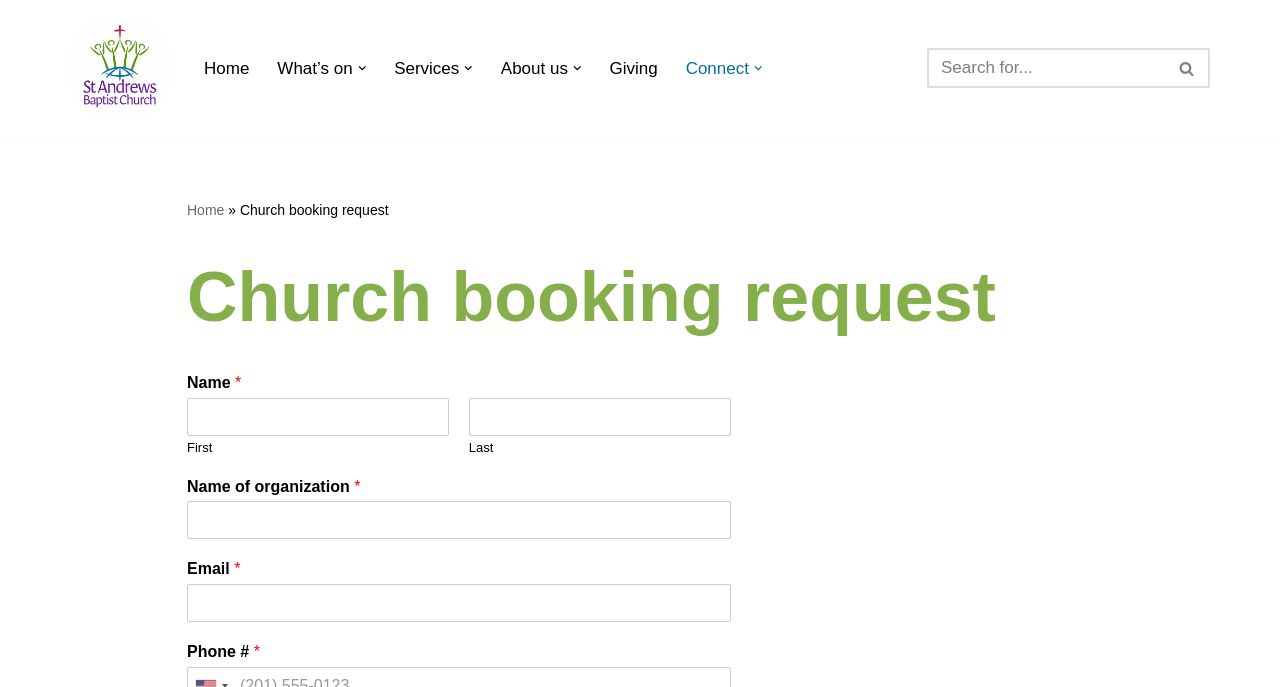Convey a detailed summary of the webpage, mentioning all key elements.

The webpage is for submitting a church booking request at St Andrews Baptist Church. At the top left, there is a "Skip to content" link, followed by a link to the church's homepage. To the right of these links, there is a primary navigation menu with several options, including "Home", "What's on", "Services", "About us", "Giving", and "Connect". Each of these options has a dropdown submenu.

Below the navigation menu, there is a search bar with a search button on the right side. The search button has a small magnifying glass icon.

The main content of the page is a form for submitting a church booking request. The form has several fields, including "Name" with separate fields for first and last names, "Name of organization", "Email", and "Phone #". Each of these fields is required and has an asterisk symbol next to it. The form fields are arranged vertically, with the "Name" fields at the top, followed by the "Name of organization" field, then the "Email" field, and finally the "Phone #" field.

There are no images on the page except for the small dropdown icons next to the navigation menu options and the magnifying glass icon on the search button.